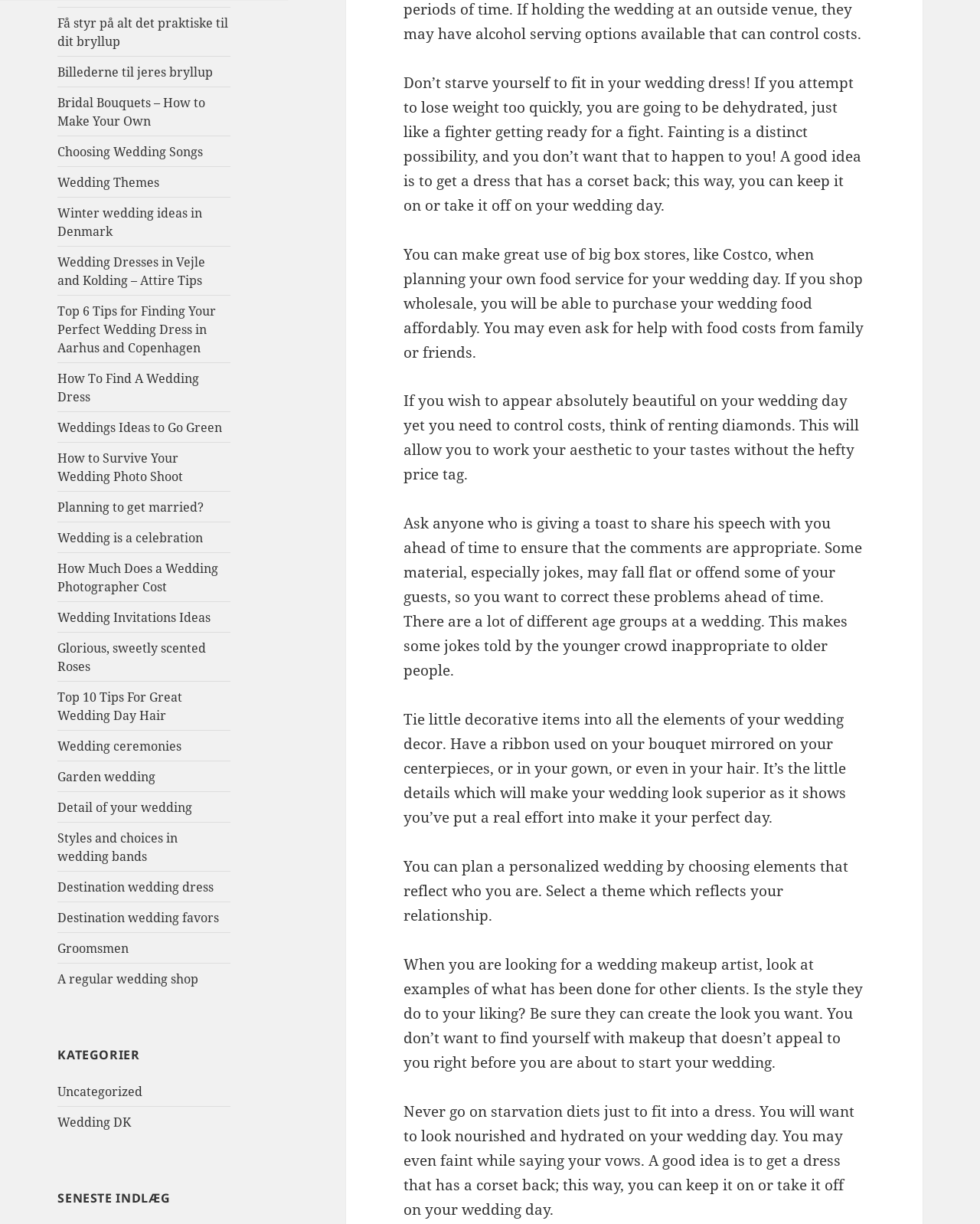Find the UI element described as: "Doe mee met onze gemeenschap" and predict its bounding box coordinates. Ensure the coordinates are four float numbers between 0 and 1, [left, top, right, bottom].

None